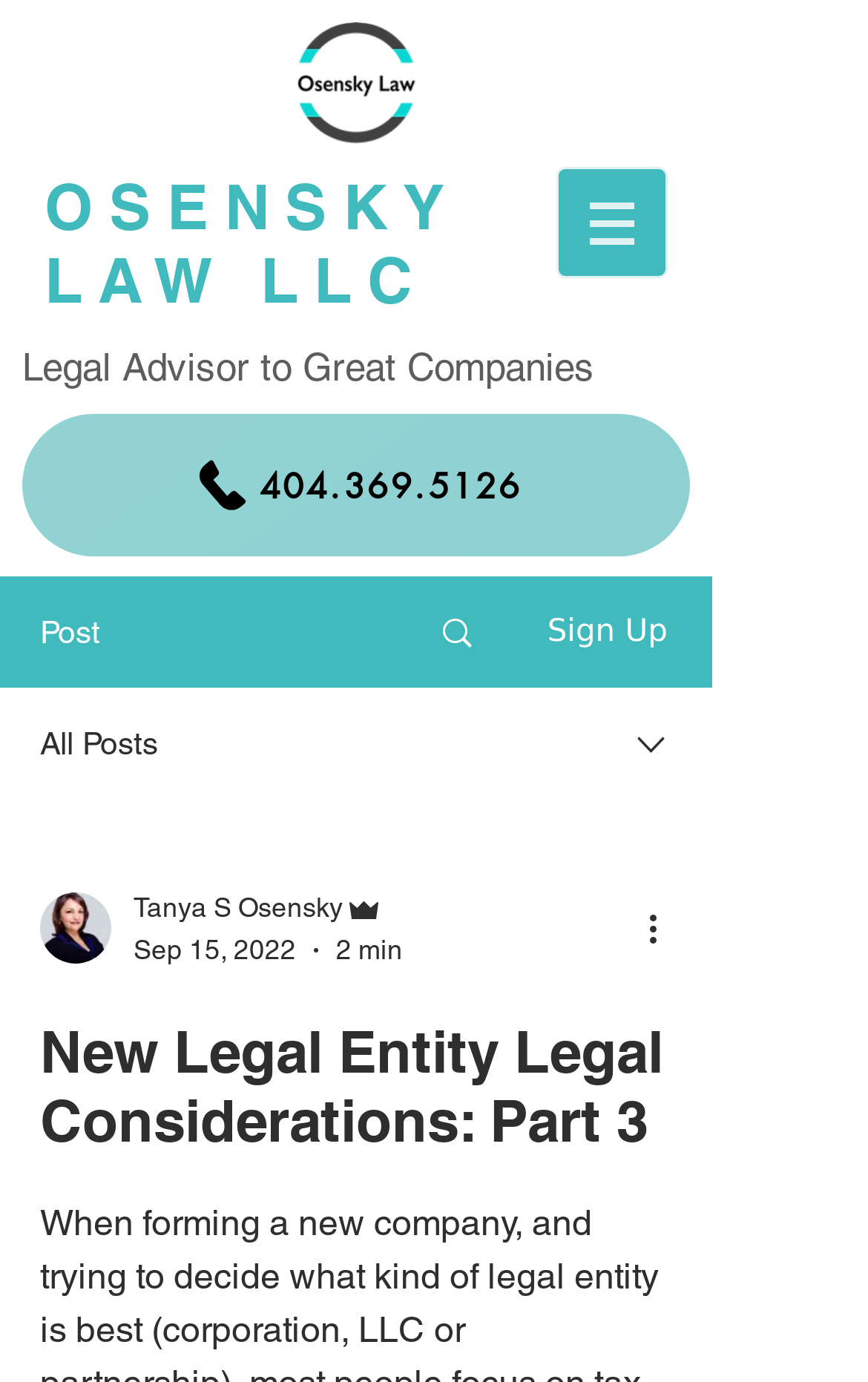Who is the author of the article?
Use the image to answer the question with a single word or phrase.

Tanya S Osensky